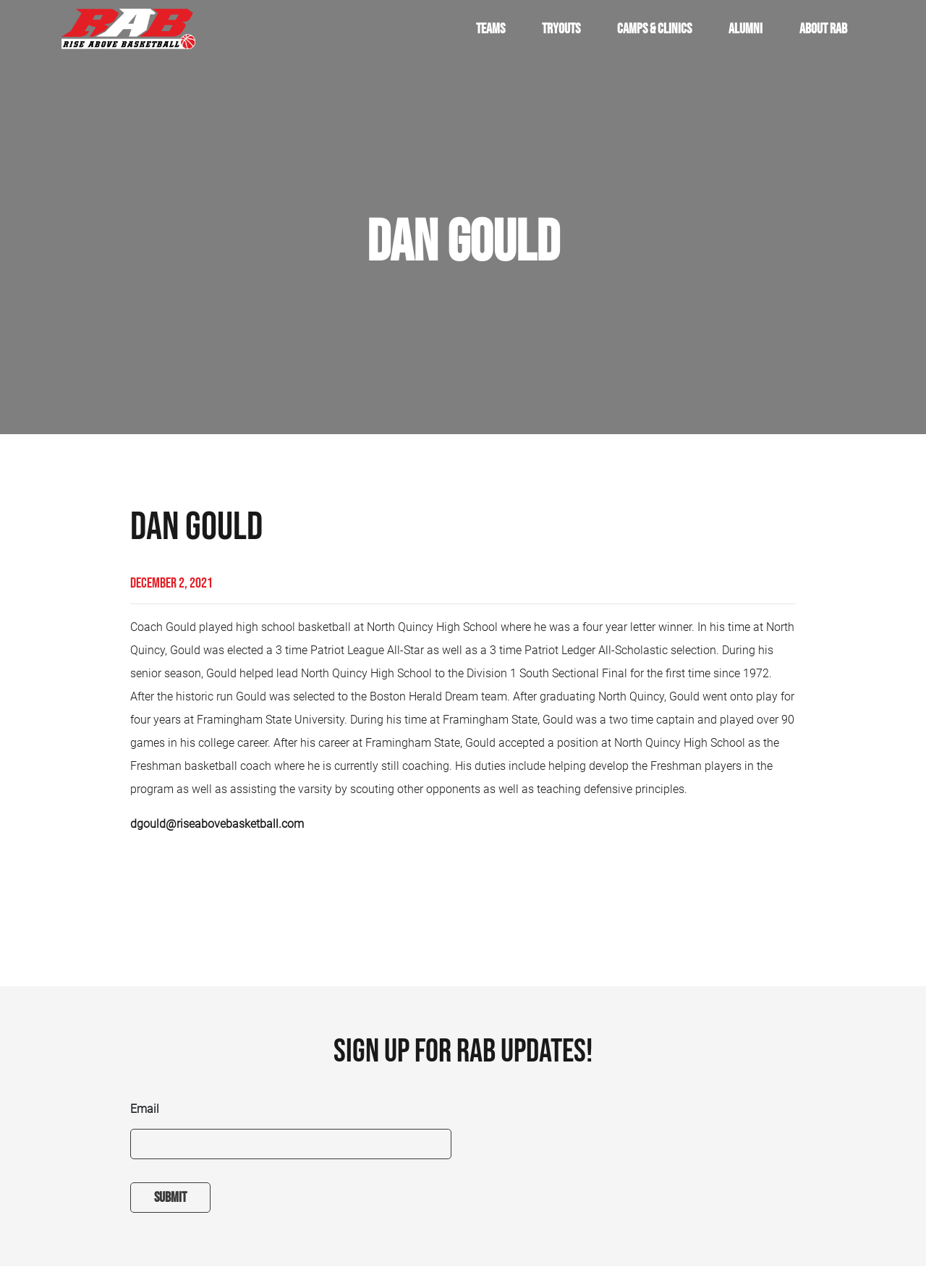Determine the bounding box coordinates of the region that needs to be clicked to achieve the task: "Enter email address".

[0.141, 0.876, 0.488, 0.9]